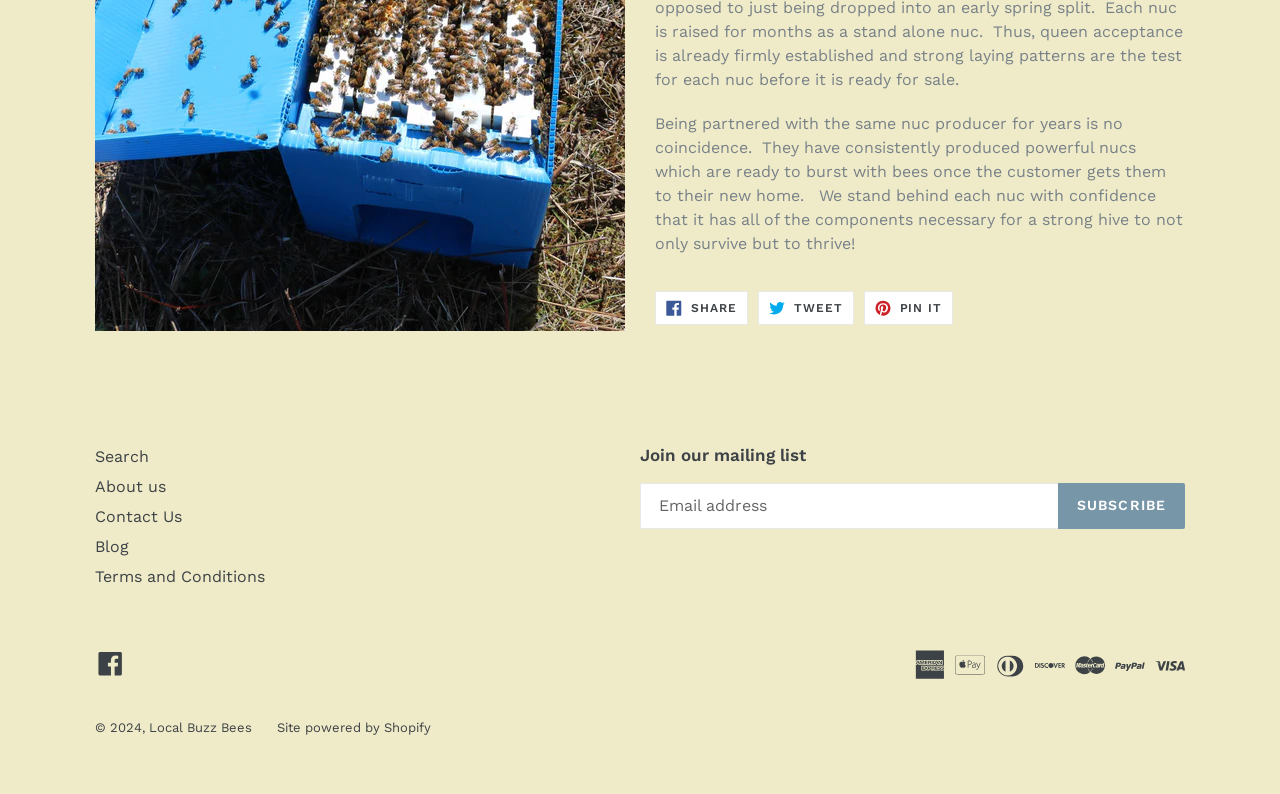Using the webpage screenshot, locate the HTML element that fits the following description and provide its bounding box: "Search".

[0.074, 0.563, 0.116, 0.587]